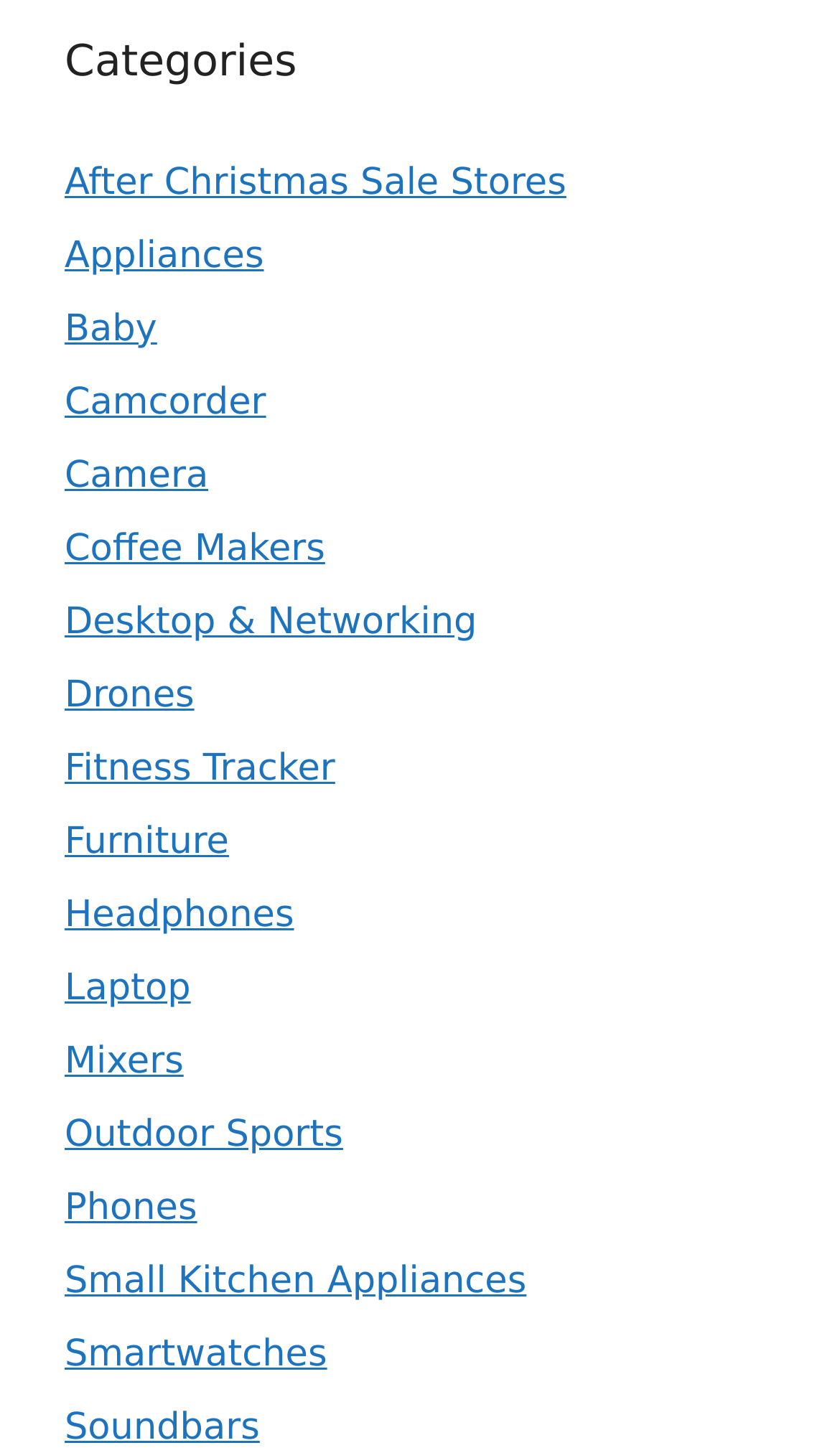Find the bounding box coordinates of the area to click in order to follow the instruction: "Check out Fitness Tracker".

[0.077, 0.514, 0.399, 0.544]